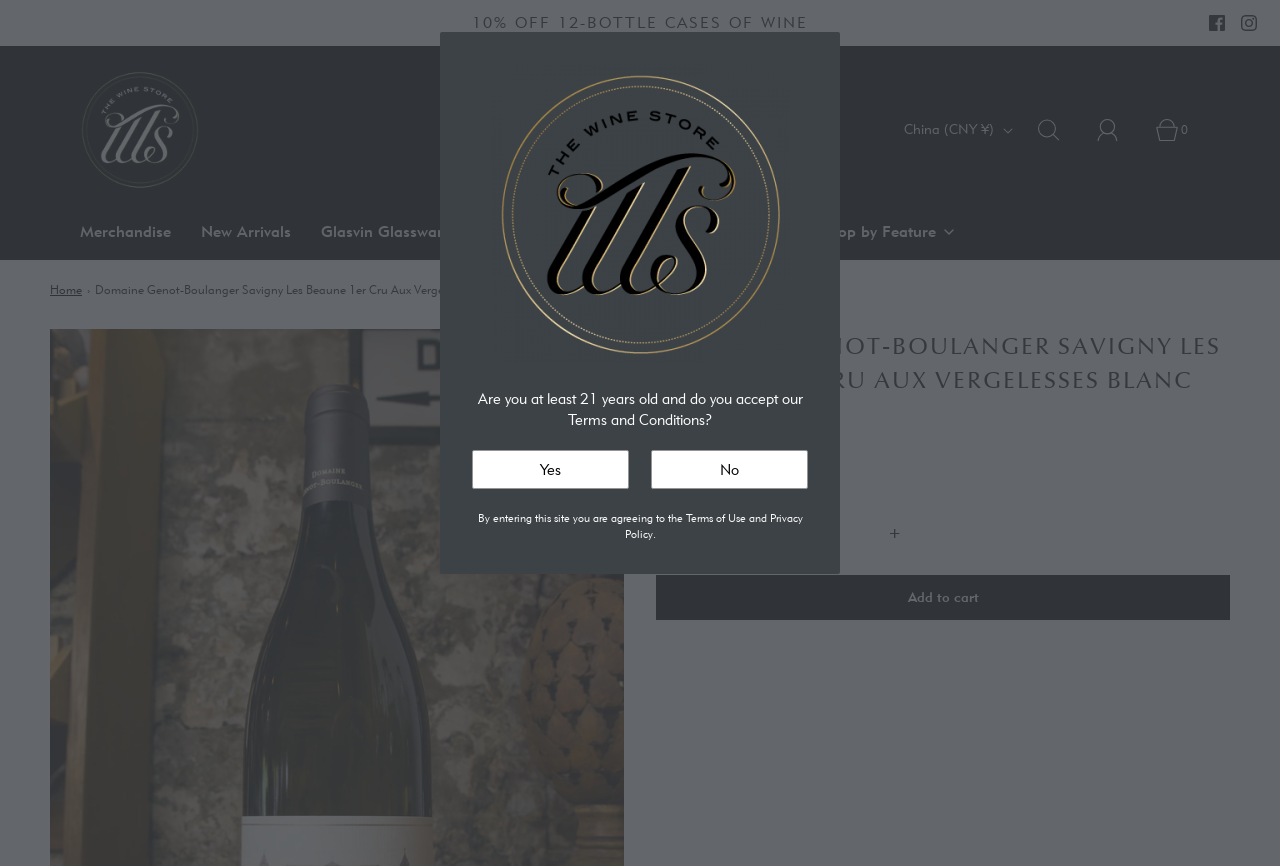How many social media links are present at the top of the webpage?
We need a detailed and exhaustive answer to the question. Please elaborate.

The answer can be found by examining the links at the top of the webpage, which are 'Facebook' and 'Instagram', indicating that there are two social media links present.